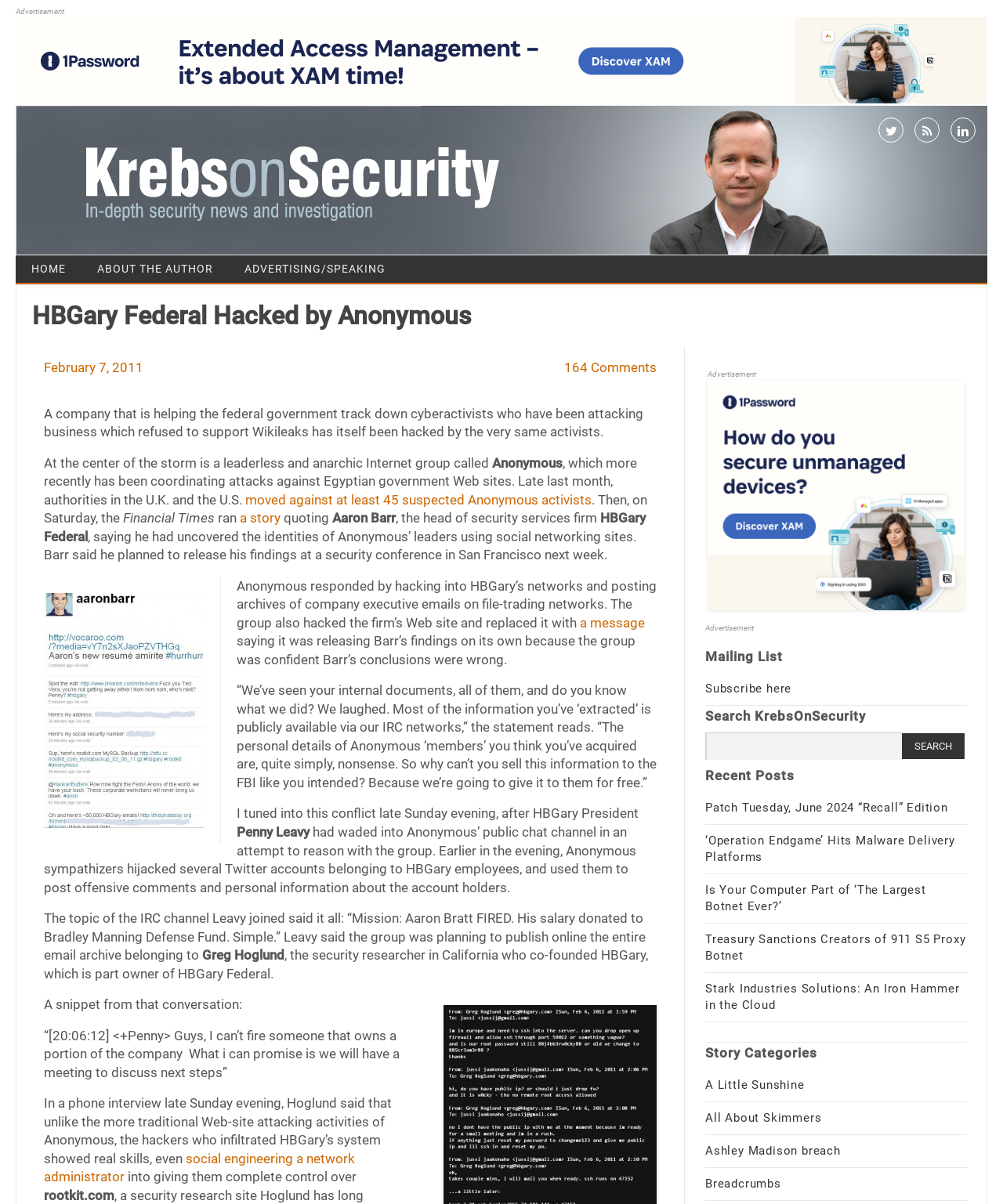What is the topic of the IRC channel mentioned in the article?
Use the screenshot to answer the question with a single word or phrase.

Mission: Aaron Bratt FIRED